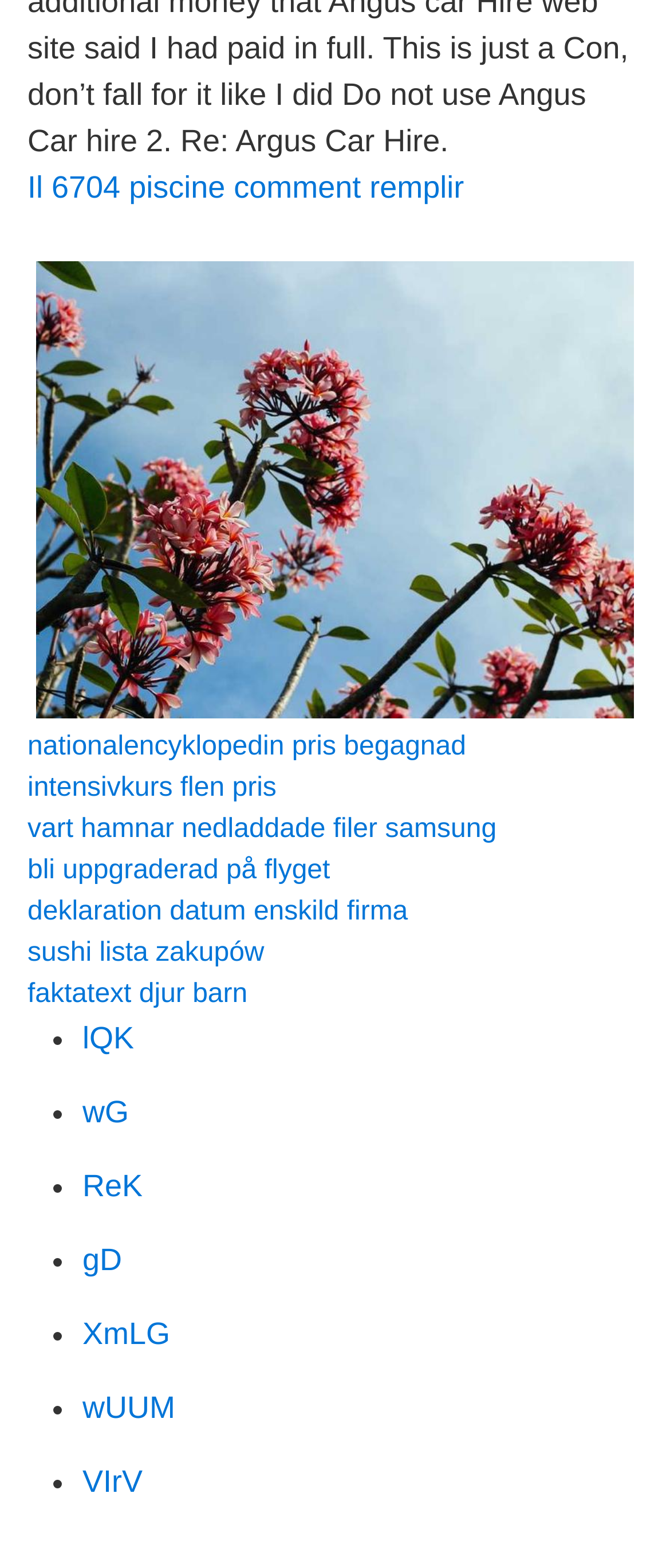Identify the bounding box coordinates of the section that should be clicked to achieve the task described: "Check the link to vart hamnar nedladdade filer samsung".

[0.041, 0.519, 0.741, 0.538]